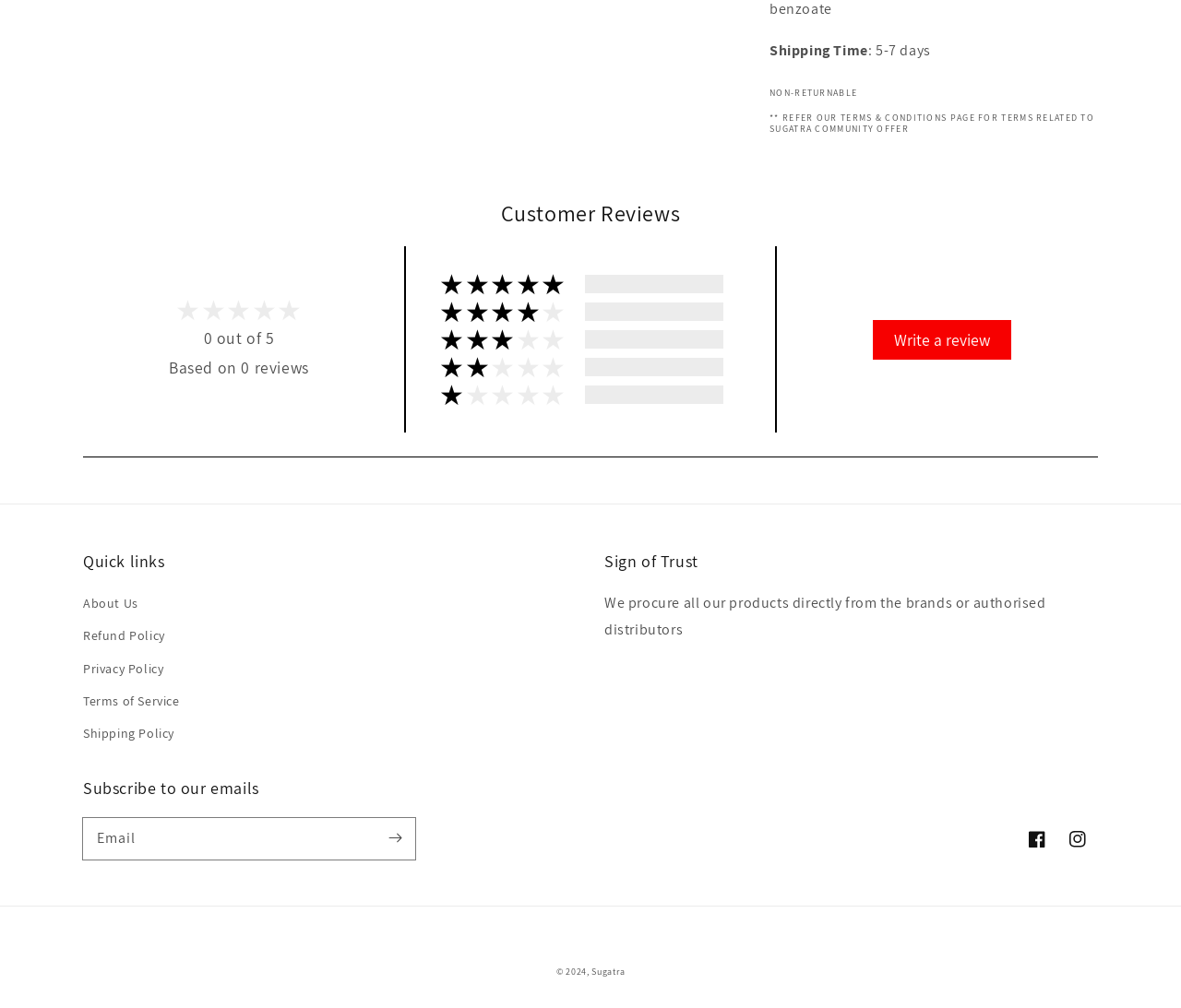How many reviews are there?
Answer the question in as much detail as possible.

The number of reviews is mentioned below the 'Customer Reviews' heading, where it says '0 out of 5' and 'Based on 0 reviews'.